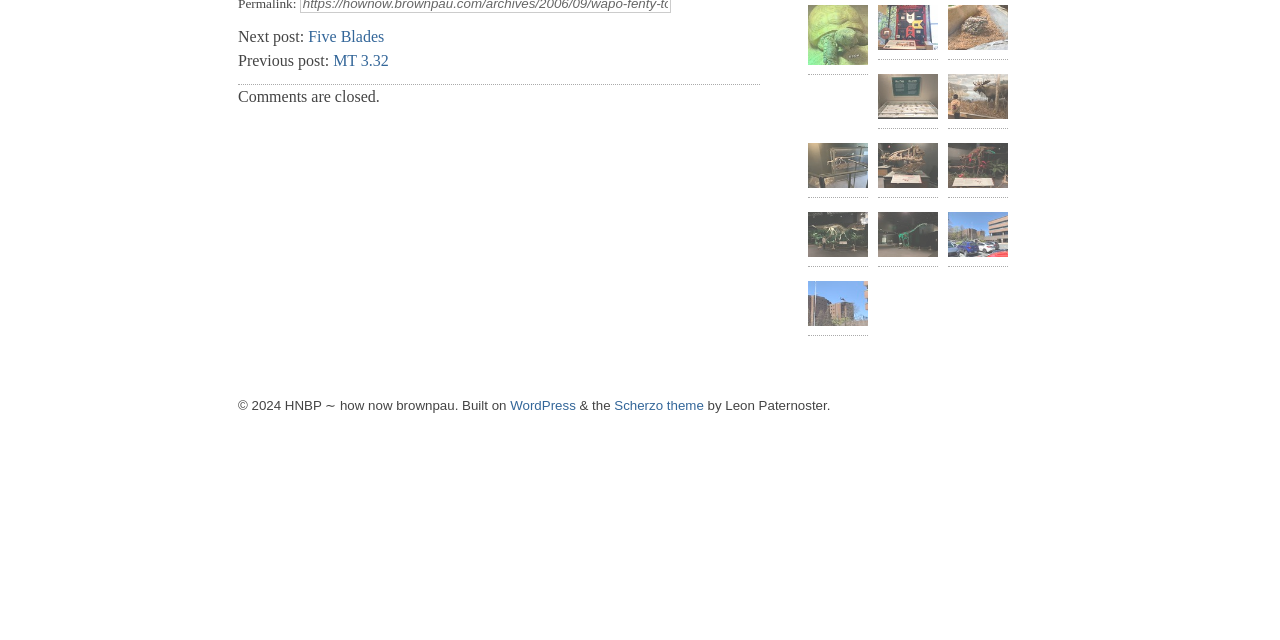Please provide the bounding box coordinates for the UI element as described: "WordPress". The coordinates must be four floats between 0 and 1, represented as [left, top, right, bottom].

[0.399, 0.622, 0.45, 0.645]